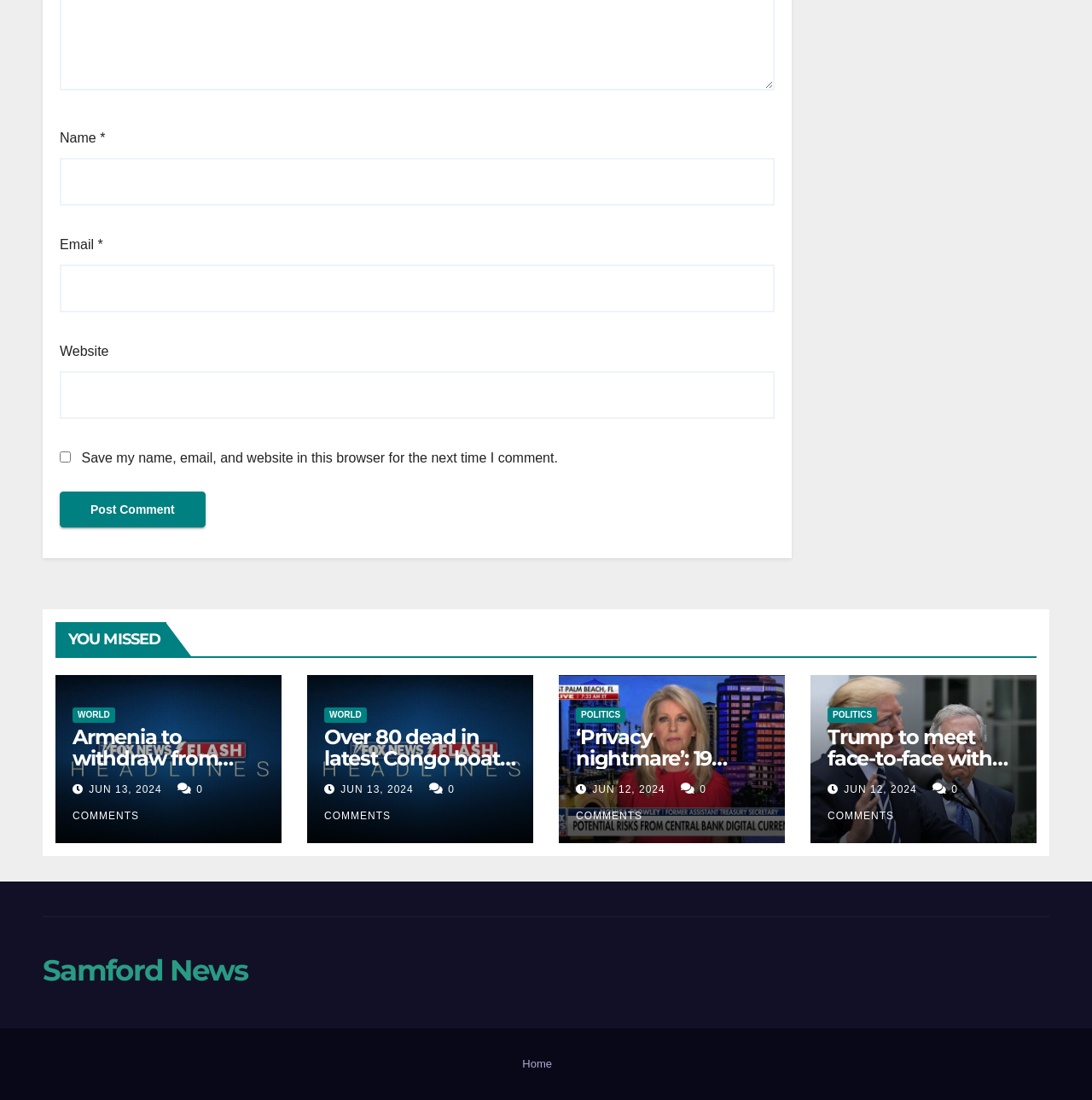Pinpoint the bounding box coordinates of the clickable area needed to execute the instruction: "Visit the 'Samford News' page". The coordinates should be specified as four float numbers between 0 and 1, i.e., [left, top, right, bottom].

[0.039, 0.866, 0.227, 0.898]